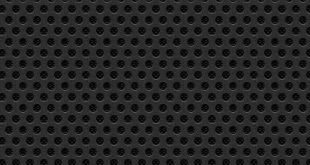Use a single word or phrase to respond to the question:
What is the aesthetic of the design?

modern and industrial